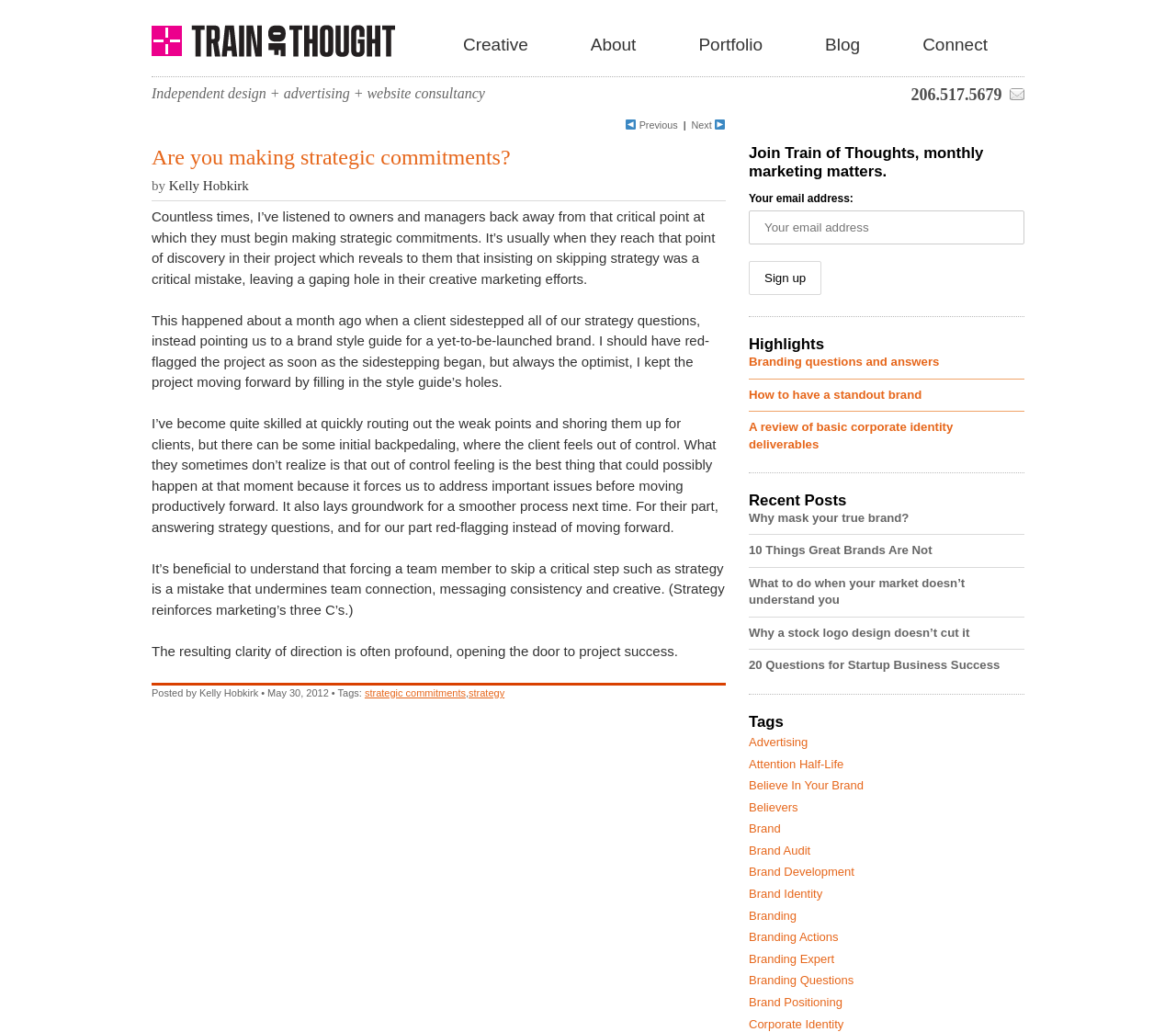Please identify the bounding box coordinates of the element's region that I should click in order to complete the following instruction: "Click on the 'Creative' link". The bounding box coordinates consist of four float numbers between 0 and 1, i.e., [left, top, right, bottom].

[0.394, 0.034, 0.449, 0.075]